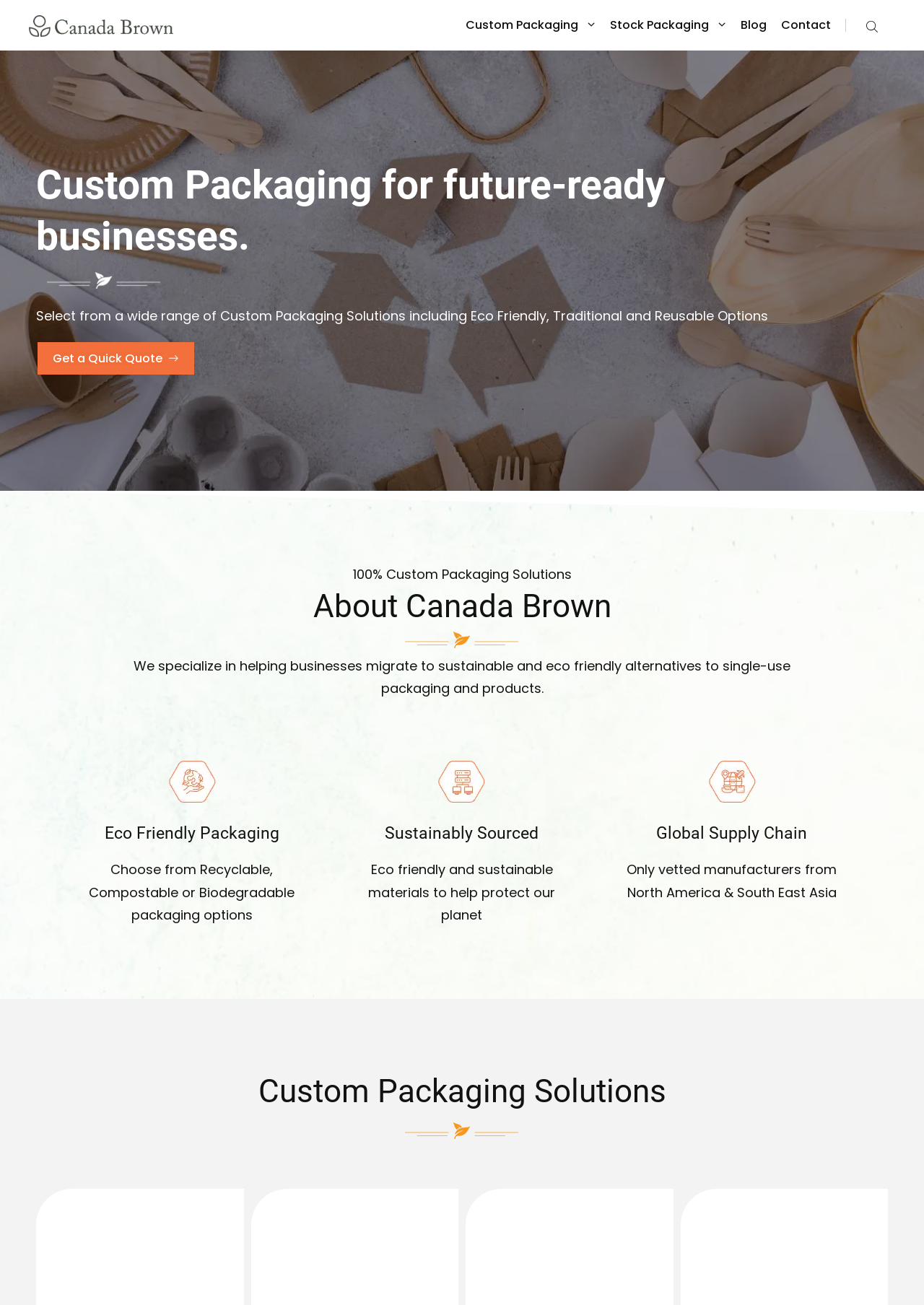Where does Canada Brown source its materials from?
Provide an in-depth and detailed explanation in response to the question.

The webpage mentions 'Only vetted manufacturers from North America & South East Asia' in the 'Global Supply Chain' section, indicating that Canada Brown sources its materials from these regions.